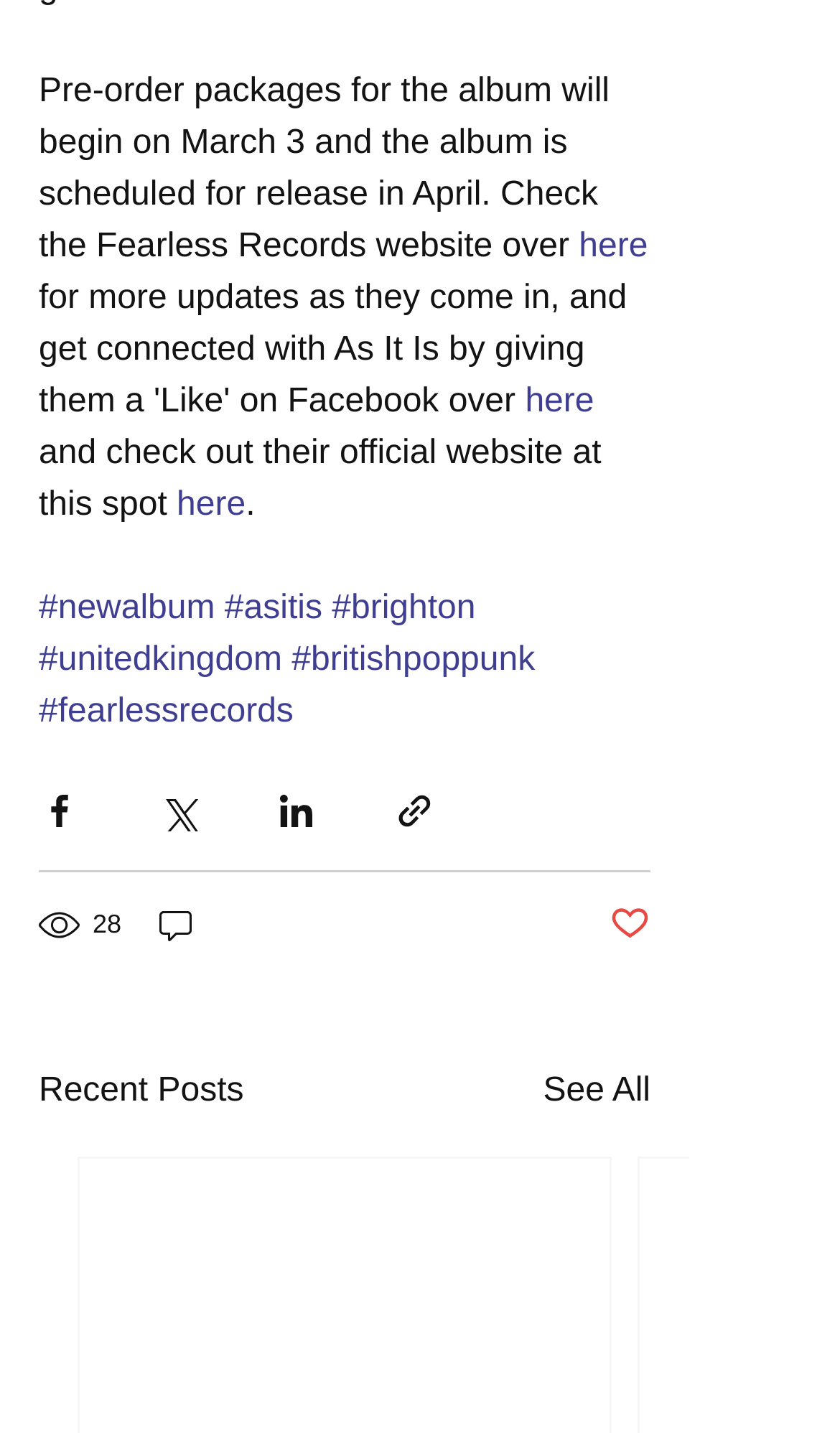Please identify the bounding box coordinates of the clickable region that I should interact with to perform the following instruction: "View all recent posts". The coordinates should be expressed as four float numbers between 0 and 1, i.e., [left, top, right, bottom].

[0.647, 0.743, 0.774, 0.779]